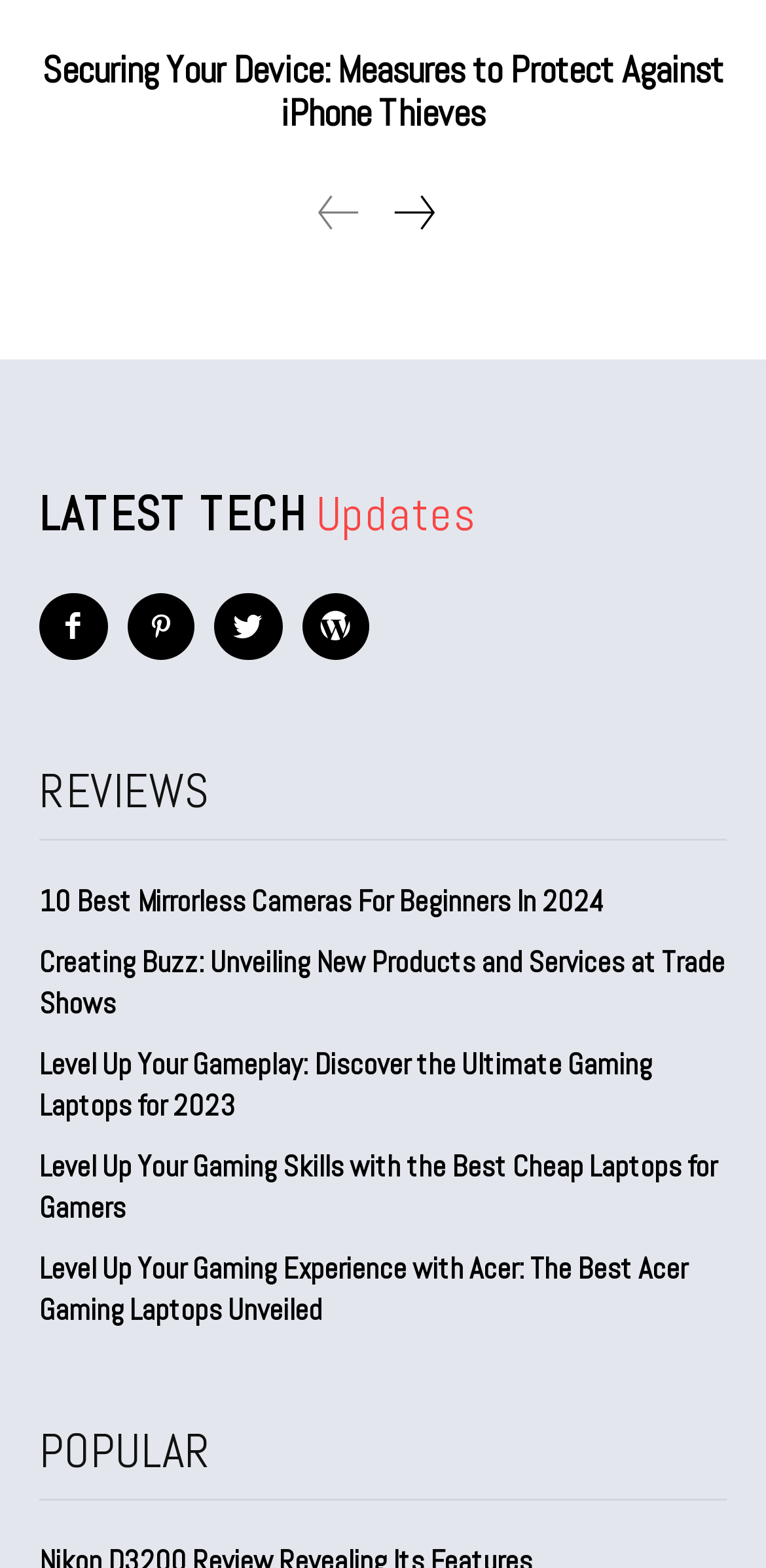Please find the bounding box coordinates in the format (top-left x, top-left y, bottom-right x, bottom-right y) for the given element description. Ensure the coordinates are floating point numbers between 0 and 1. Description: title="Twitter"

[0.279, 0.378, 0.368, 0.421]